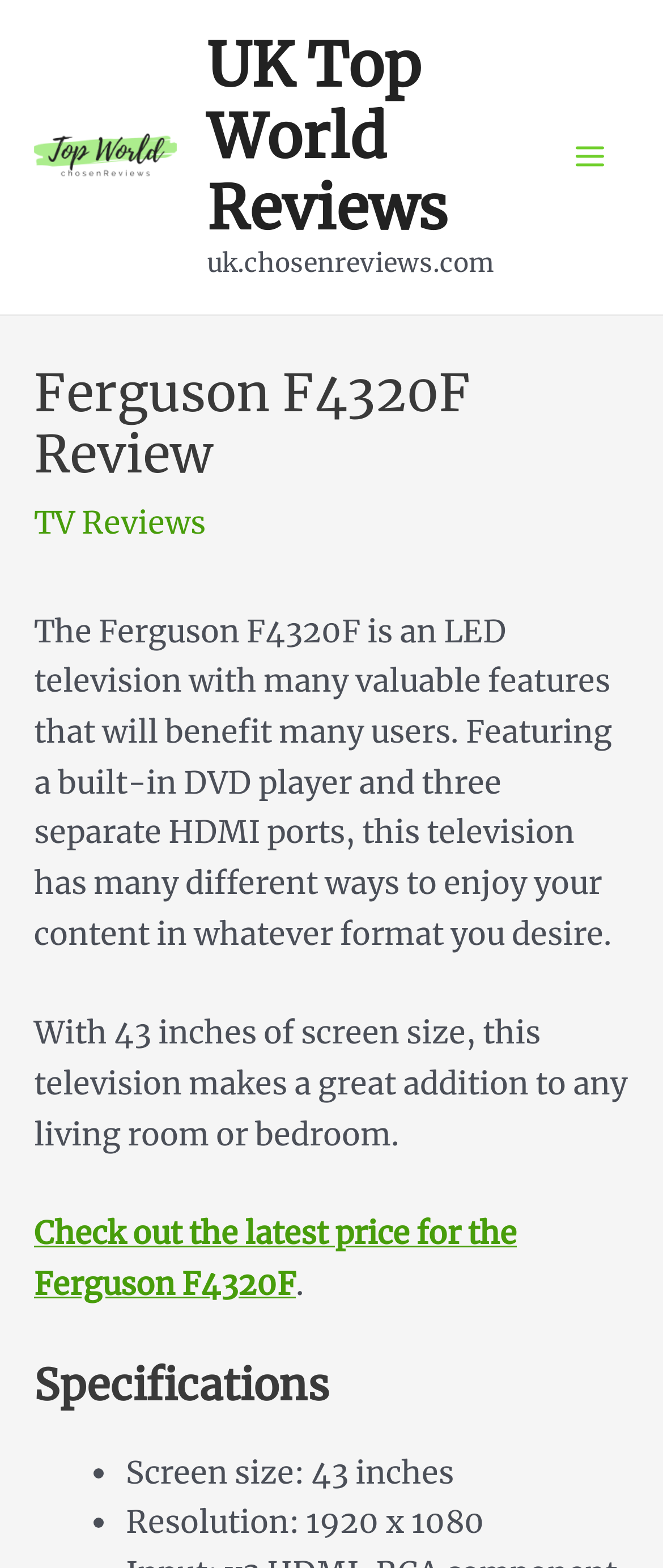Reply to the question with a single word or phrase:
Does the Ferguson F4320F have a built-in DVD player?

yes